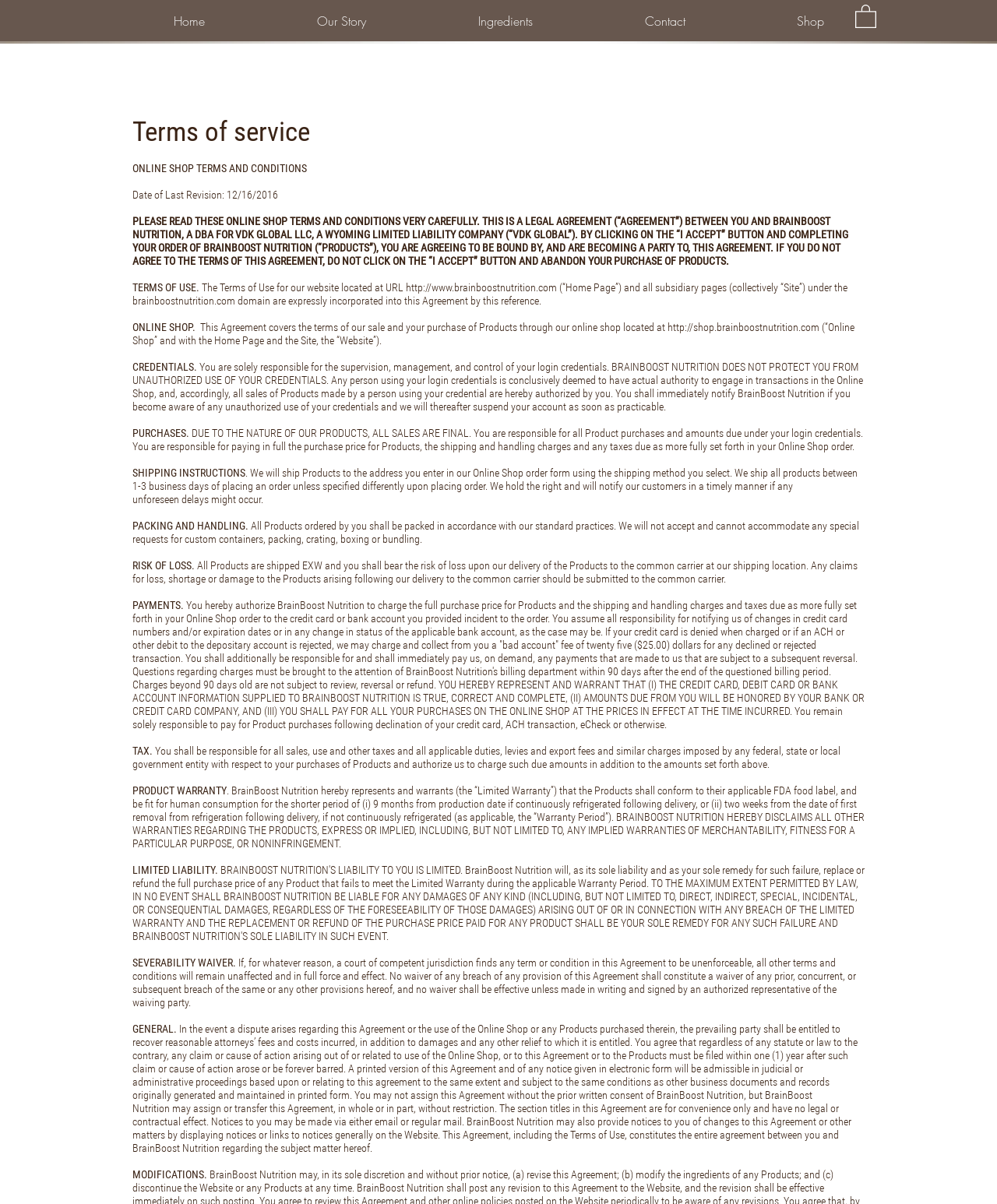Please look at the image and answer the question with a detailed explanation: What is the responsibility of the customer regarding login credentials?

According to the webpage content, the customer is solely responsible for the supervision, management, and control of their login credentials, and any person using their login credentials is conclusively deemed to have actual authority to engage in transactions in the Online Shop.